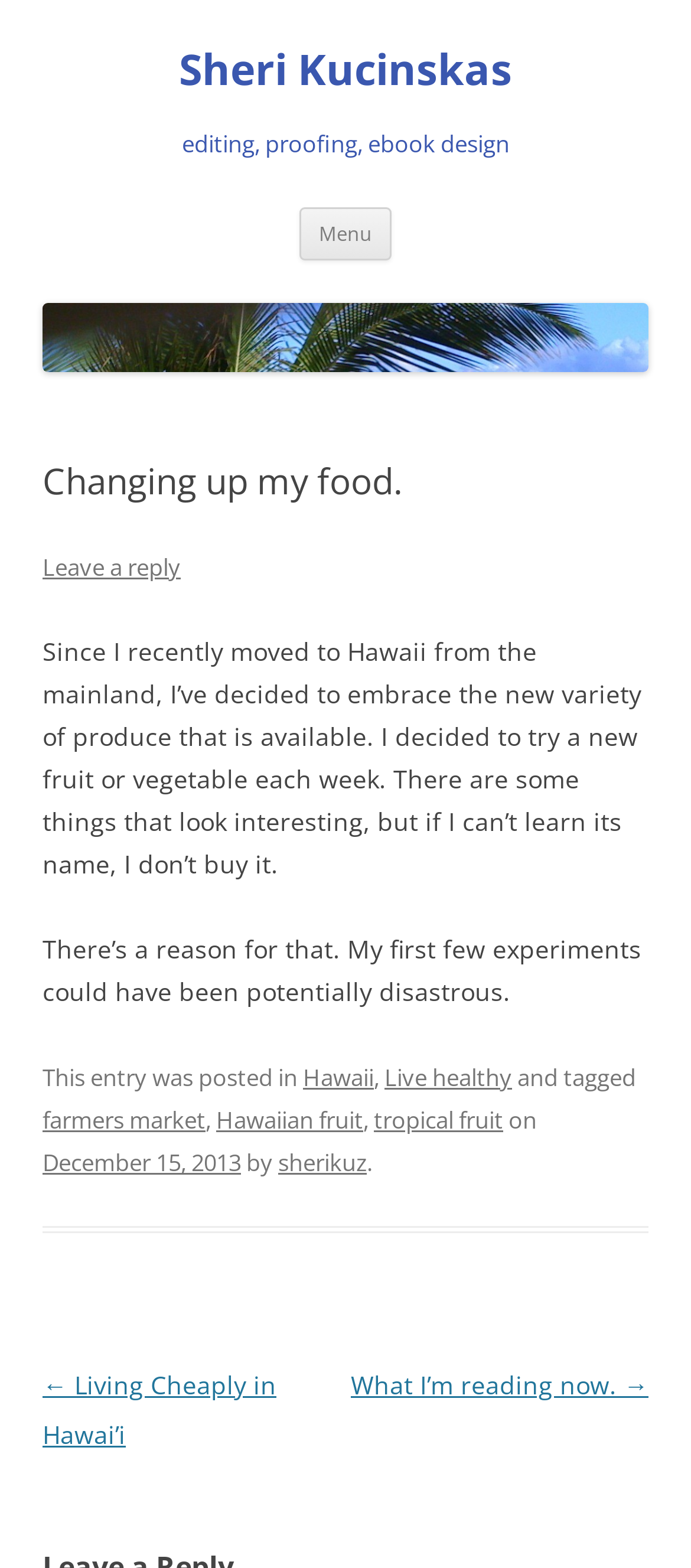Using the information in the image, could you please answer the following question in detail:
What is the author's name?

The author's name is mentioned in the heading 'Sheri Kucinskas' and also as a link 'Sheri Kucinskas' which suggests that it is the author's name.